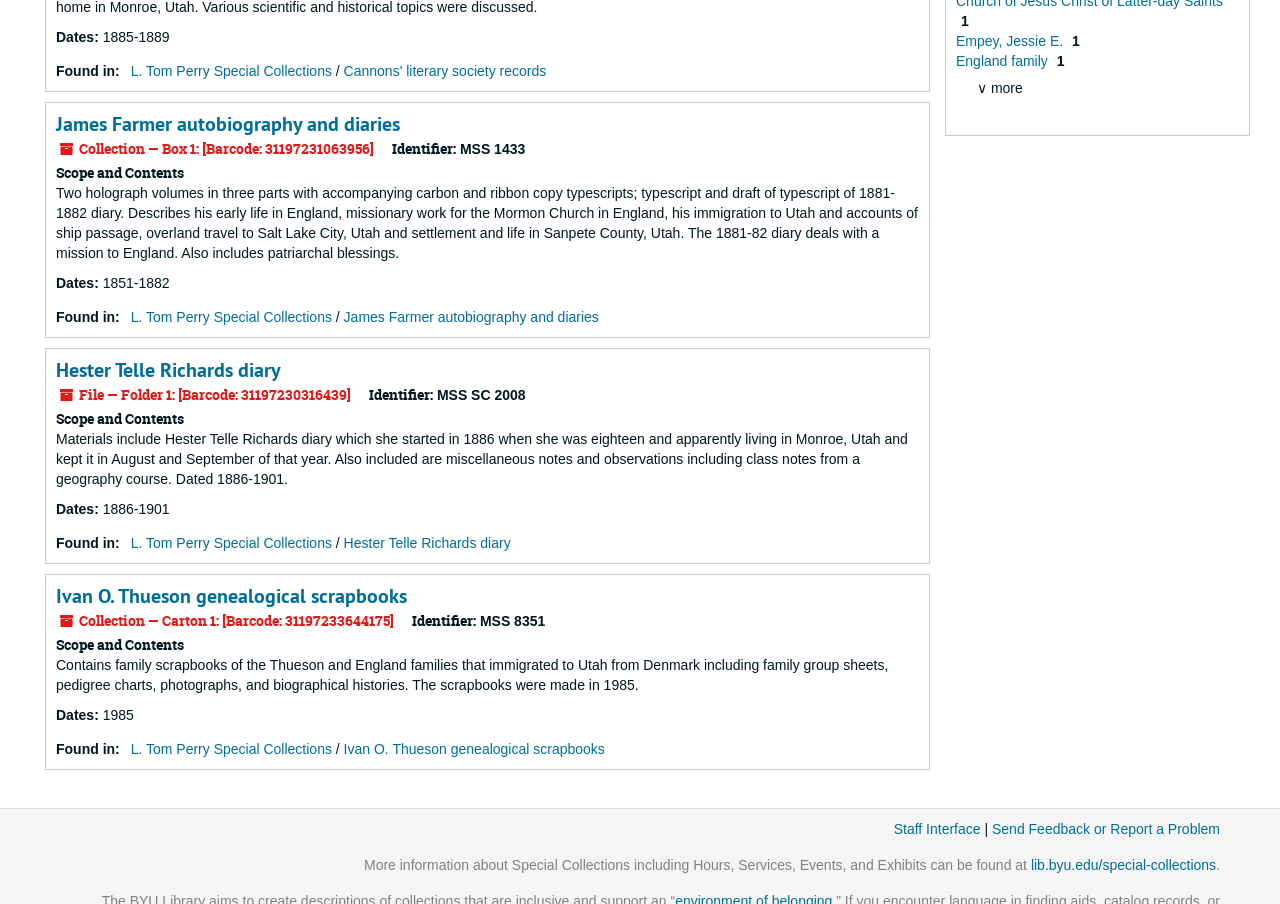Provide the bounding box coordinates of the HTML element described by the text: "James Farmer autobiography and diaries". The coordinates should be in the format [left, top, right, bottom] with values between 0 and 1.

[0.044, 0.123, 0.312, 0.151]